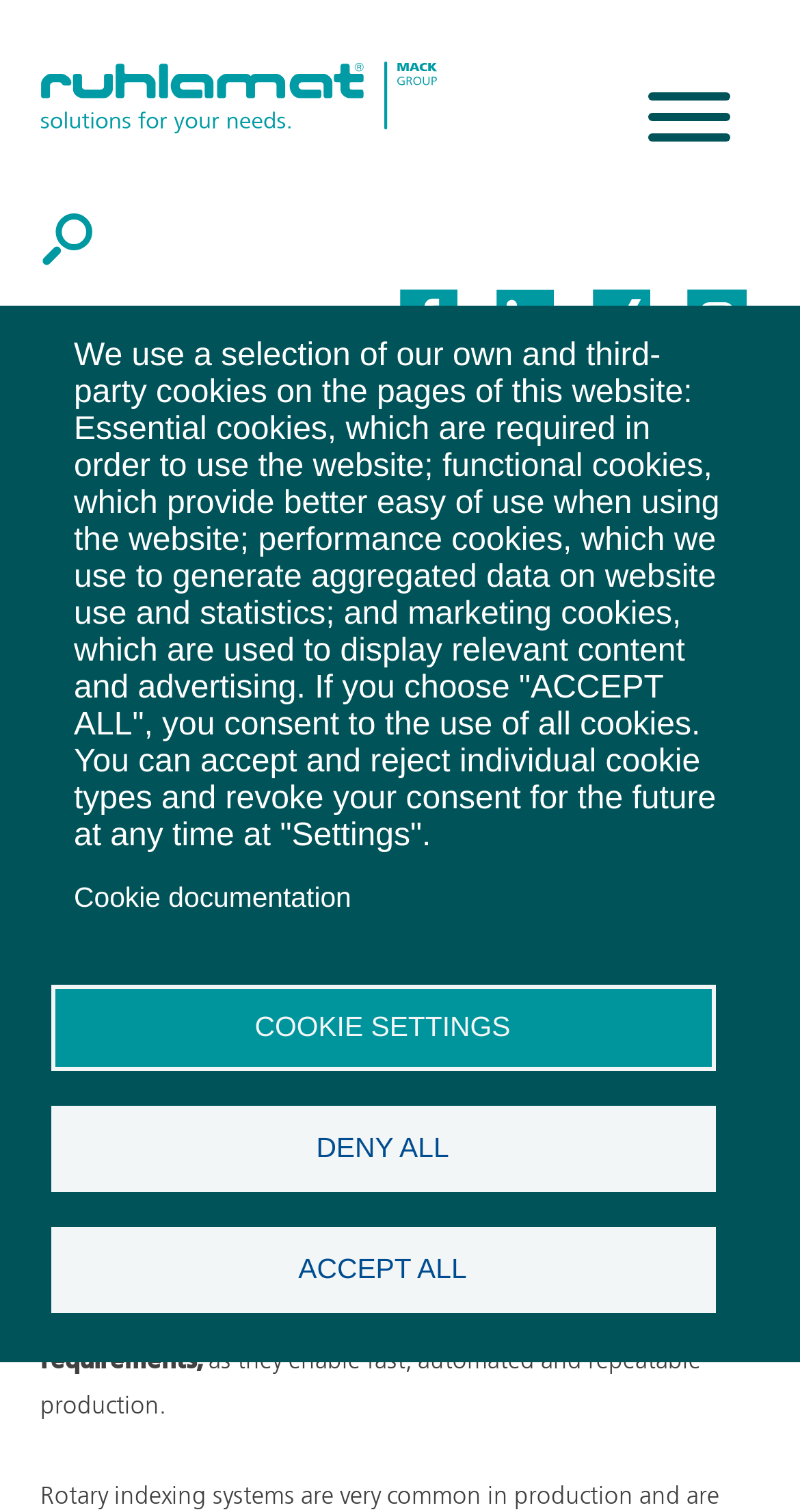Identify and provide the main heading of the webpage.

ROTARY TRANSFER SYSTEMS